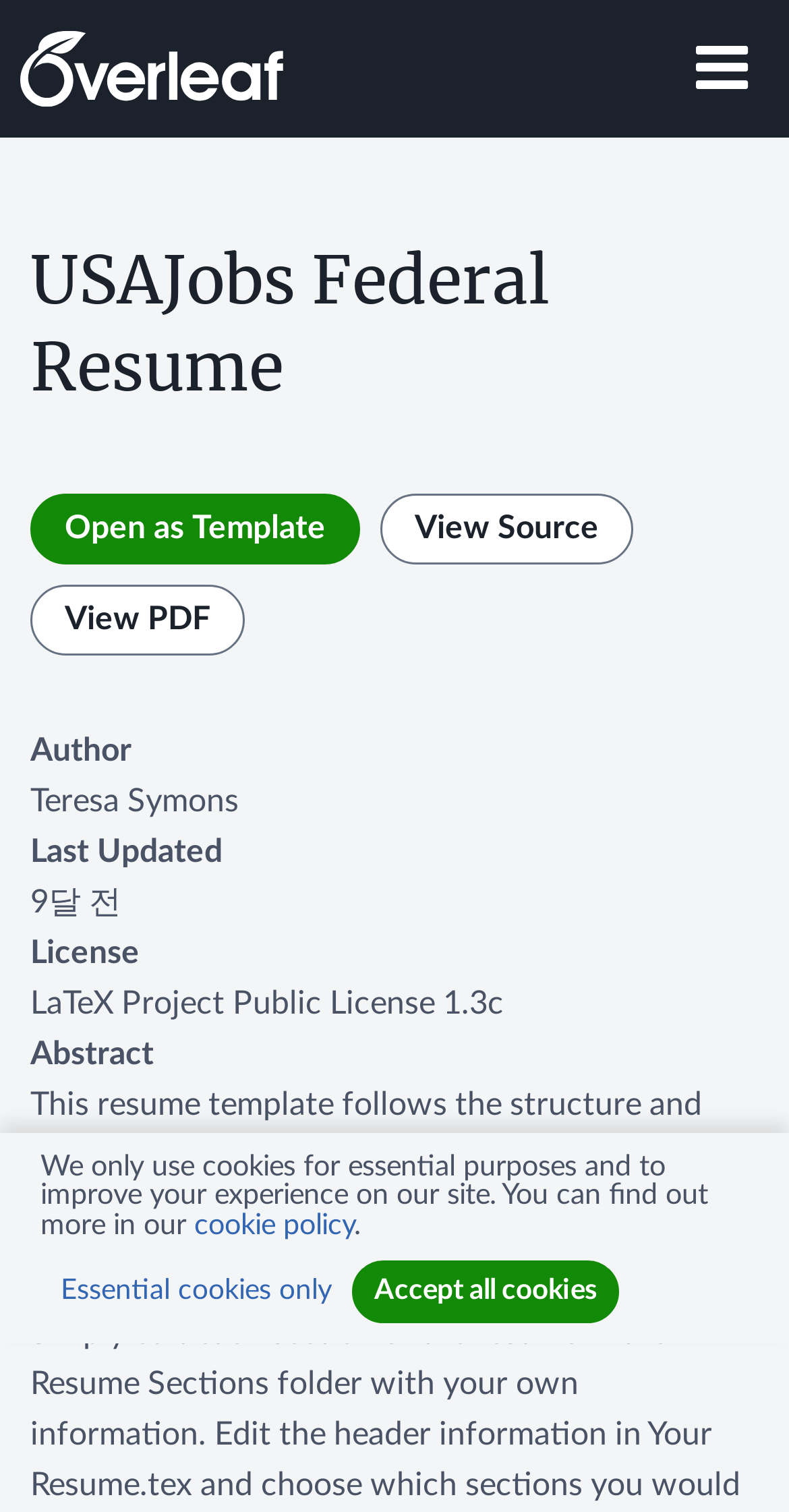Please identify the bounding box coordinates of the region to click in order to complete the given instruction: "View the resume template in PDF format". The coordinates should be four float numbers between 0 and 1, i.e., [left, top, right, bottom].

[0.038, 0.387, 0.31, 0.434]